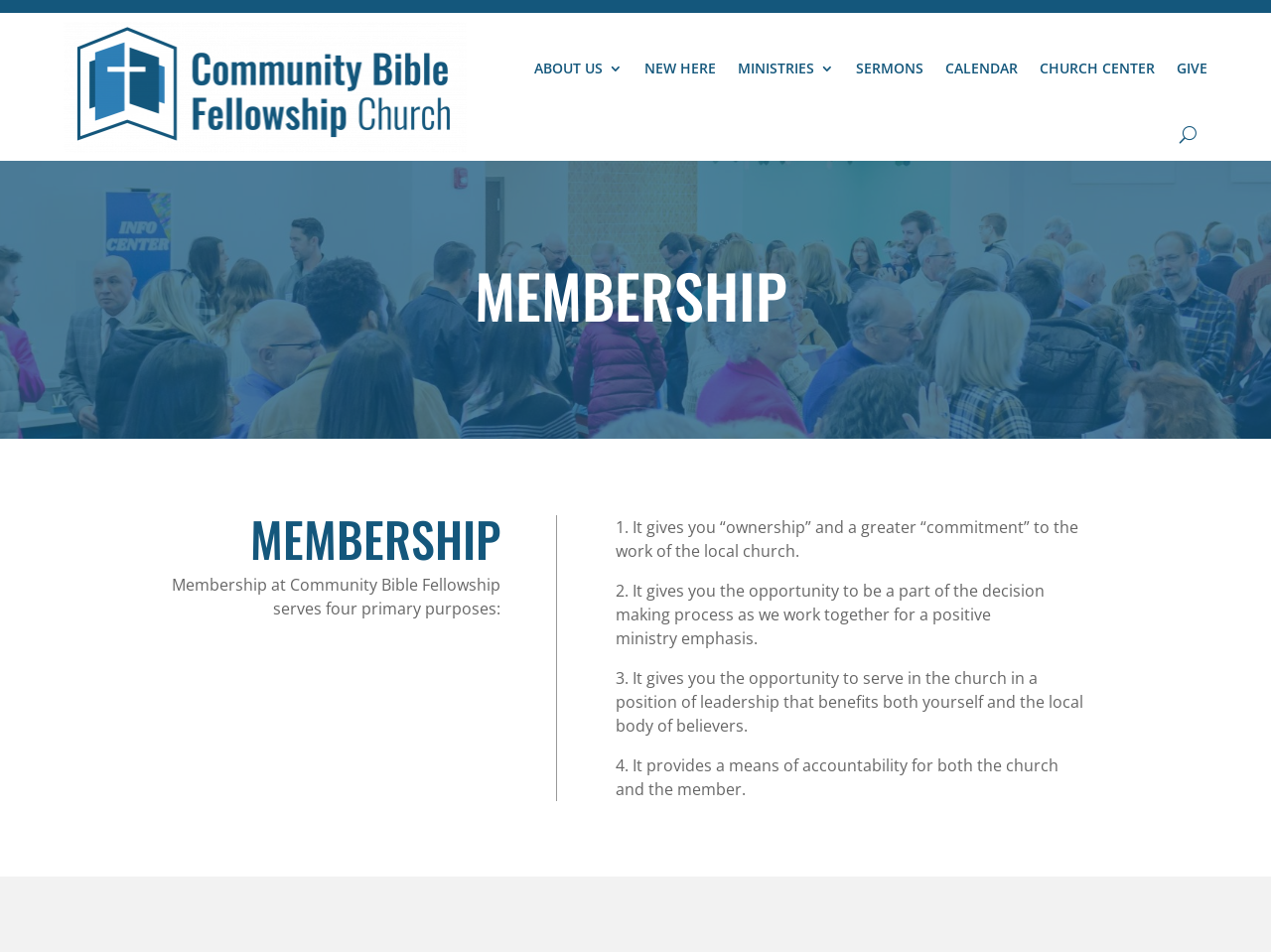Give a concise answer using one word or a phrase to the following question:
What is the last purpose of membership mentioned on the webpage?

Accountability